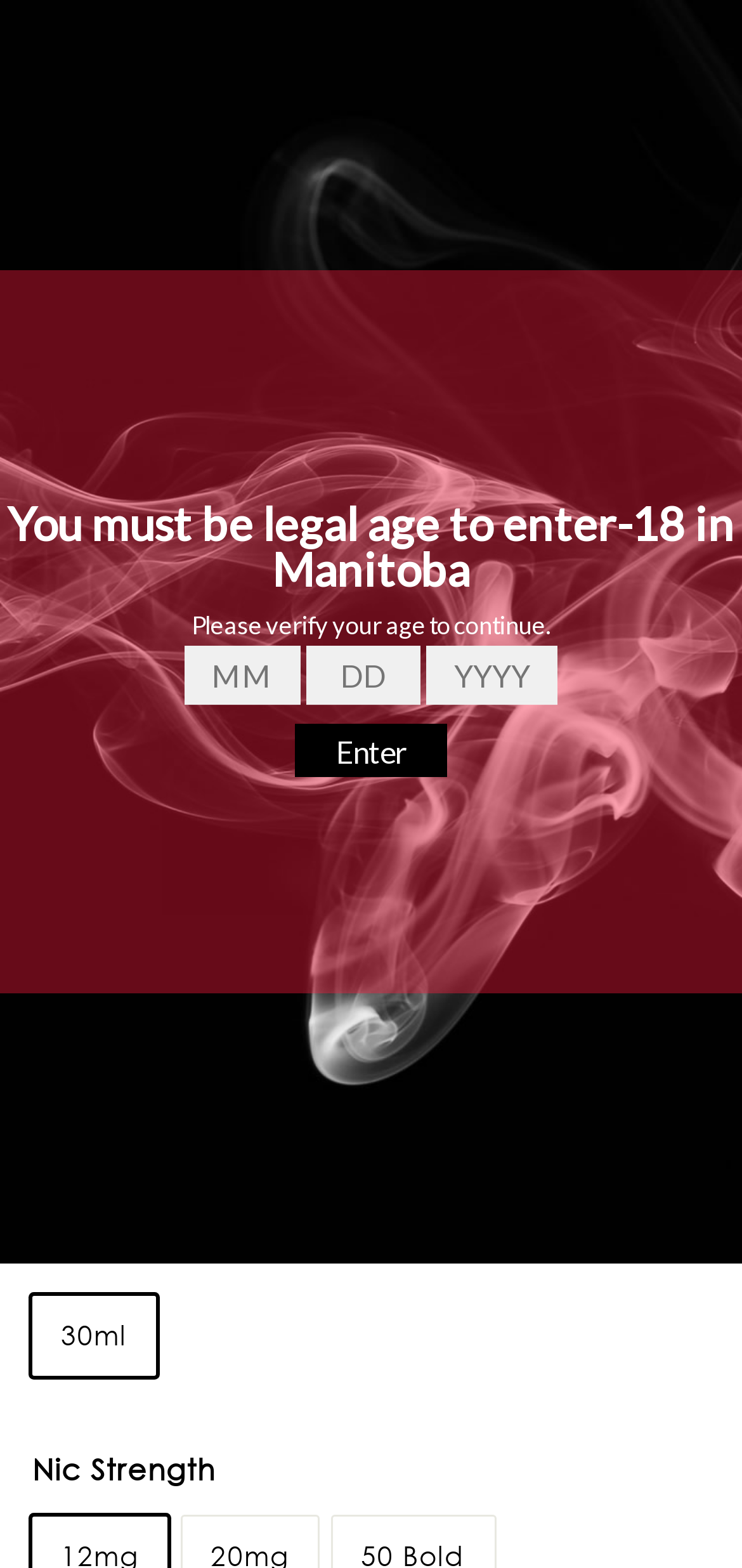Highlight the bounding box coordinates of the region I should click on to meet the following instruction: "View product details".

[0.128, 0.369, 0.872, 0.722]